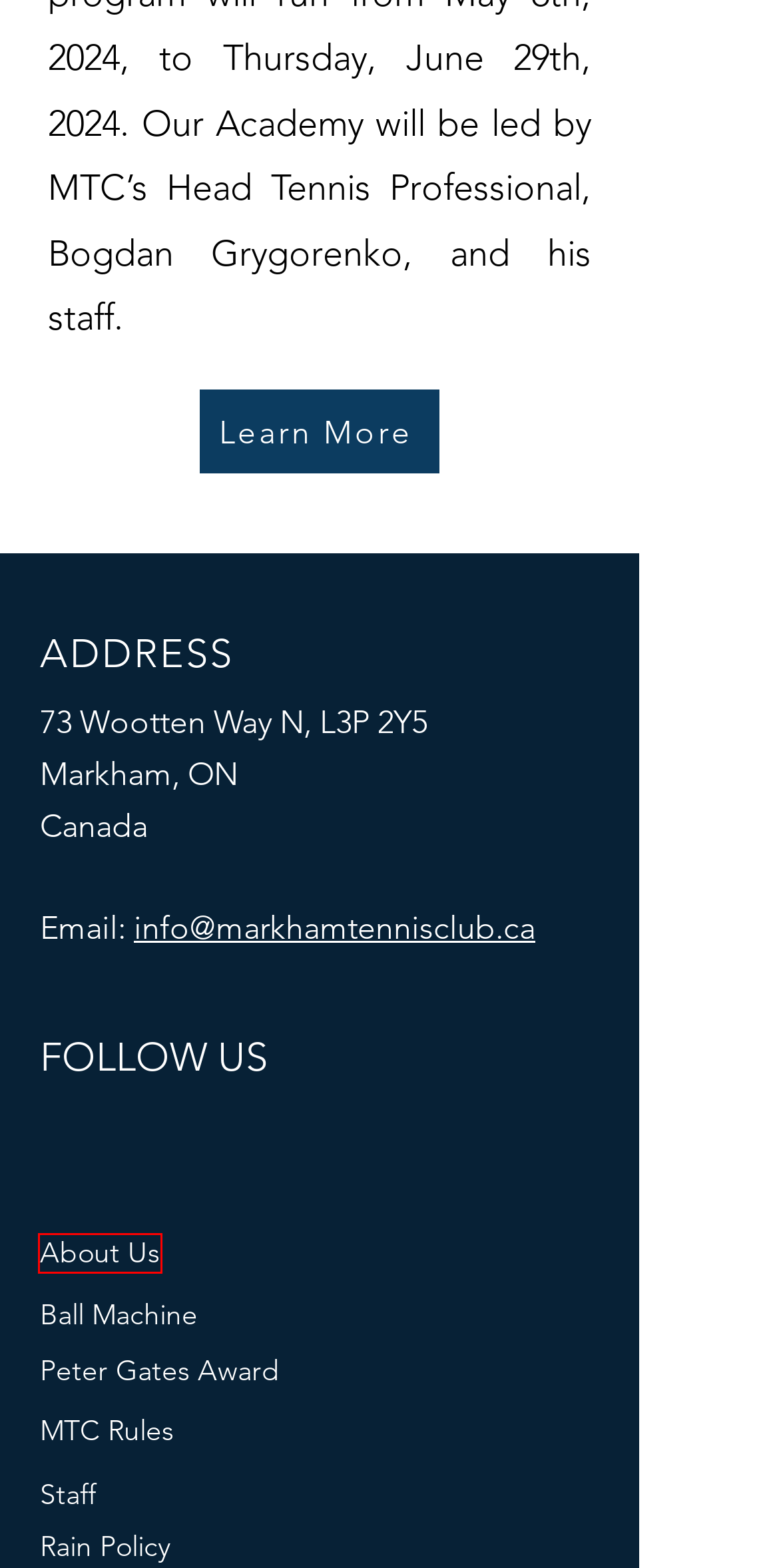You are given a screenshot of a webpage within which there is a red rectangle bounding box. Please choose the best webpage description that matches the new webpage after clicking the selected element in the bounding box. Here are the options:
A. Cancellation Policy | Markham Tennis Club
B. MTC Rules | Markham Tennis Club
C. HP Programs | Markham Tennis Club
D. Staff | Markham Tennis Club
E. Peter Gates Awards | Markham Tennis Club
F. Rain Policy | Markham Tennis Club
G. About | Markham Tennis Club
H. Home | Markham Tennis Club

G